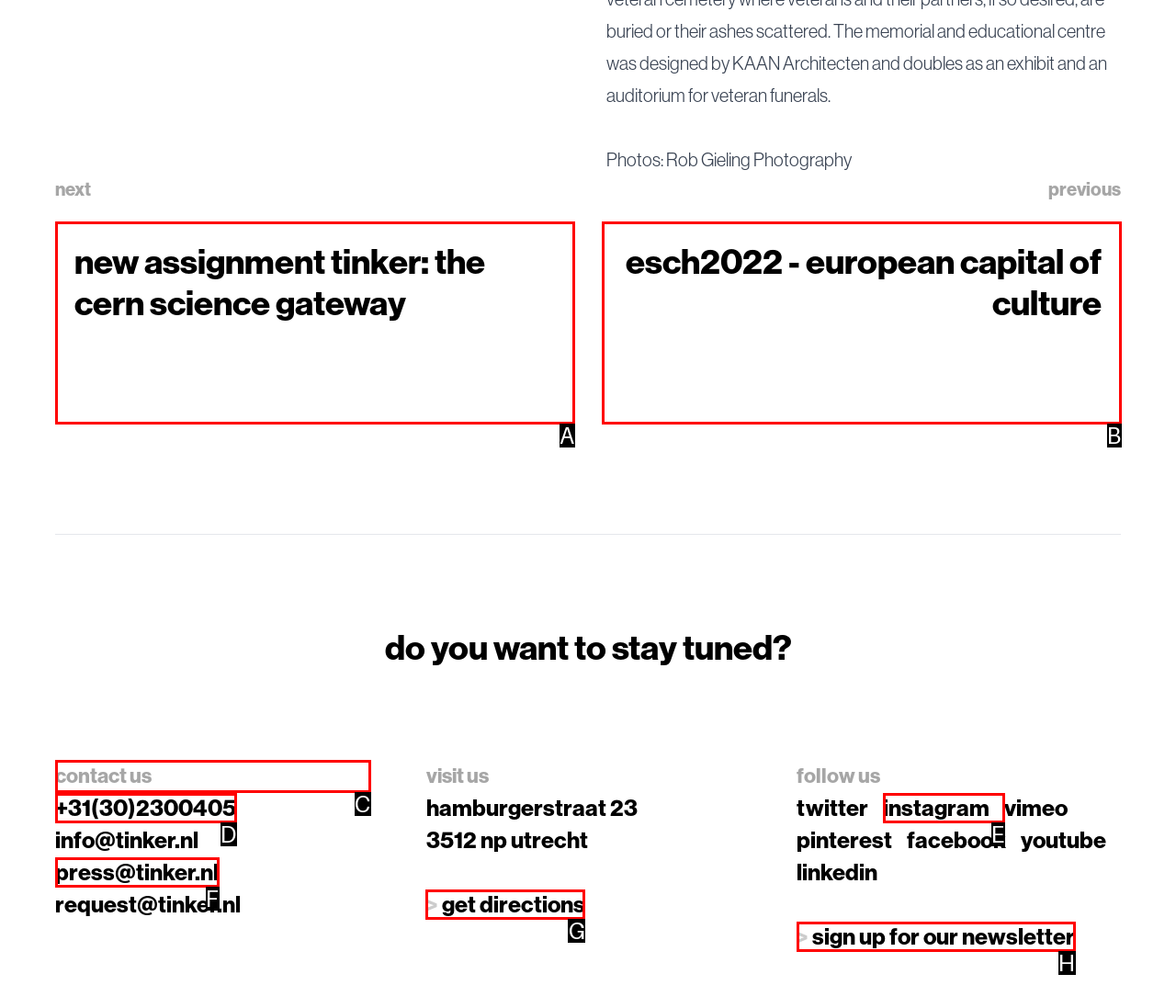Indicate the HTML element that should be clicked to perform the task: contact us Reply with the letter corresponding to the chosen option.

C